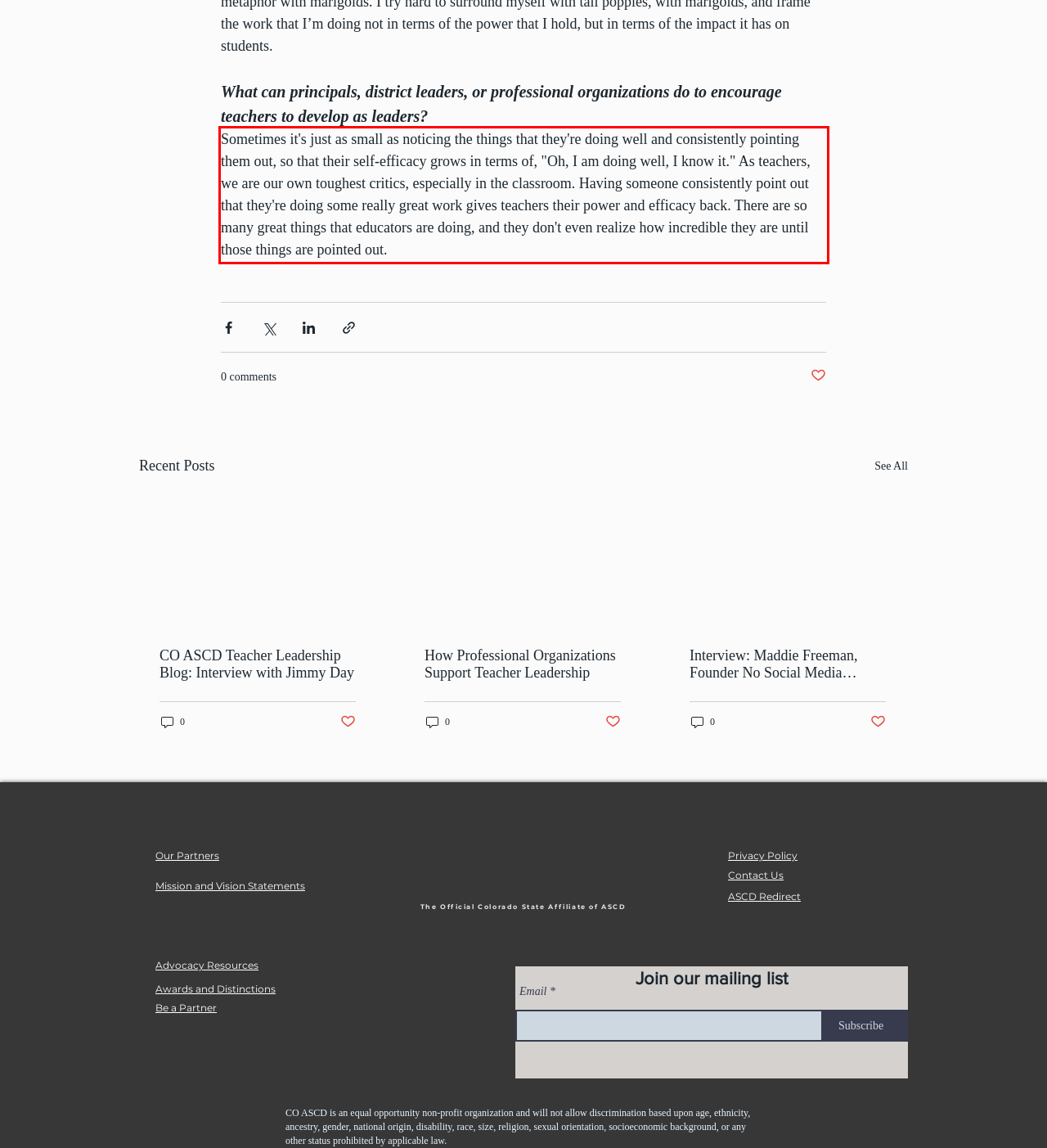Look at the provided screenshot of the webpage and perform OCR on the text within the red bounding box.

Sometimes it's just as small as noticing the things that they're doing well and consistently pointing them out, so that their self-efficacy grows in terms of, "Oh, I am doing well, I know it." As teachers, we are our own toughest critics, especially in the classroom. Having someone consistently point out that they're doing some really great work gives teachers their power and efficacy back. There are so many great things that educators are doing, and they don't even realize how incredible they are until those things are pointed out.